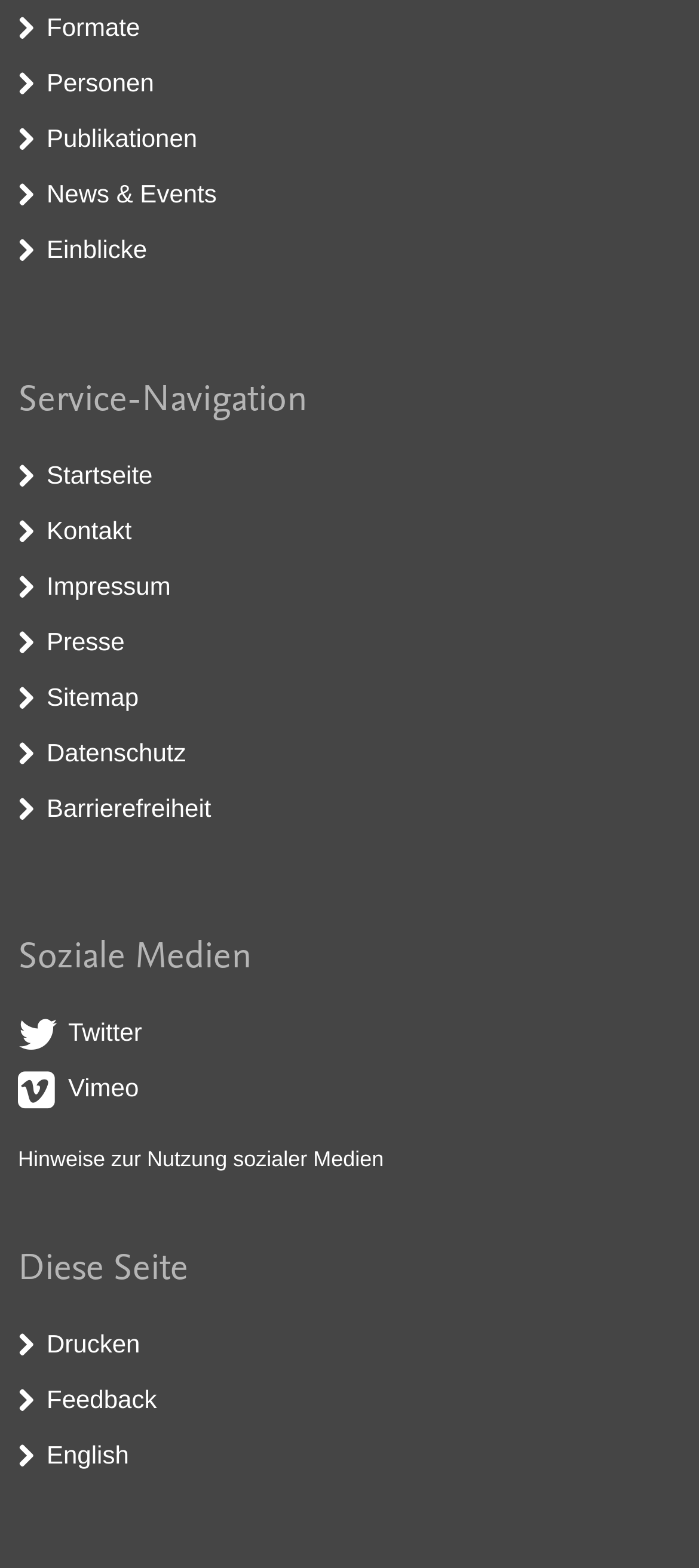Locate the bounding box coordinates of the segment that needs to be clicked to meet this instruction: "Contact us".

[0.067, 0.329, 0.188, 0.347]